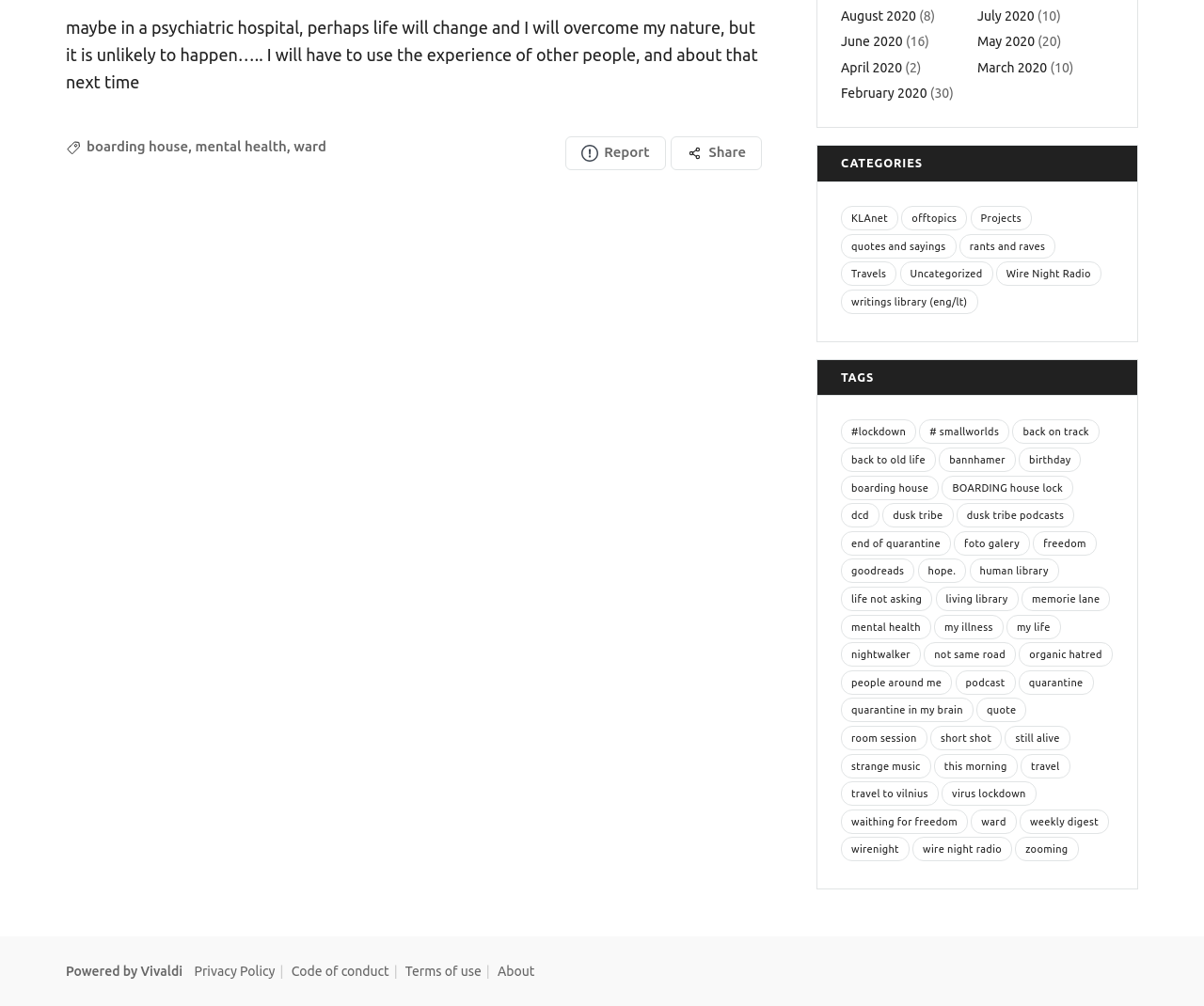What is the navigation item above 'Categories'?
Answer the question using a single word or phrase, according to the image.

Post navigation